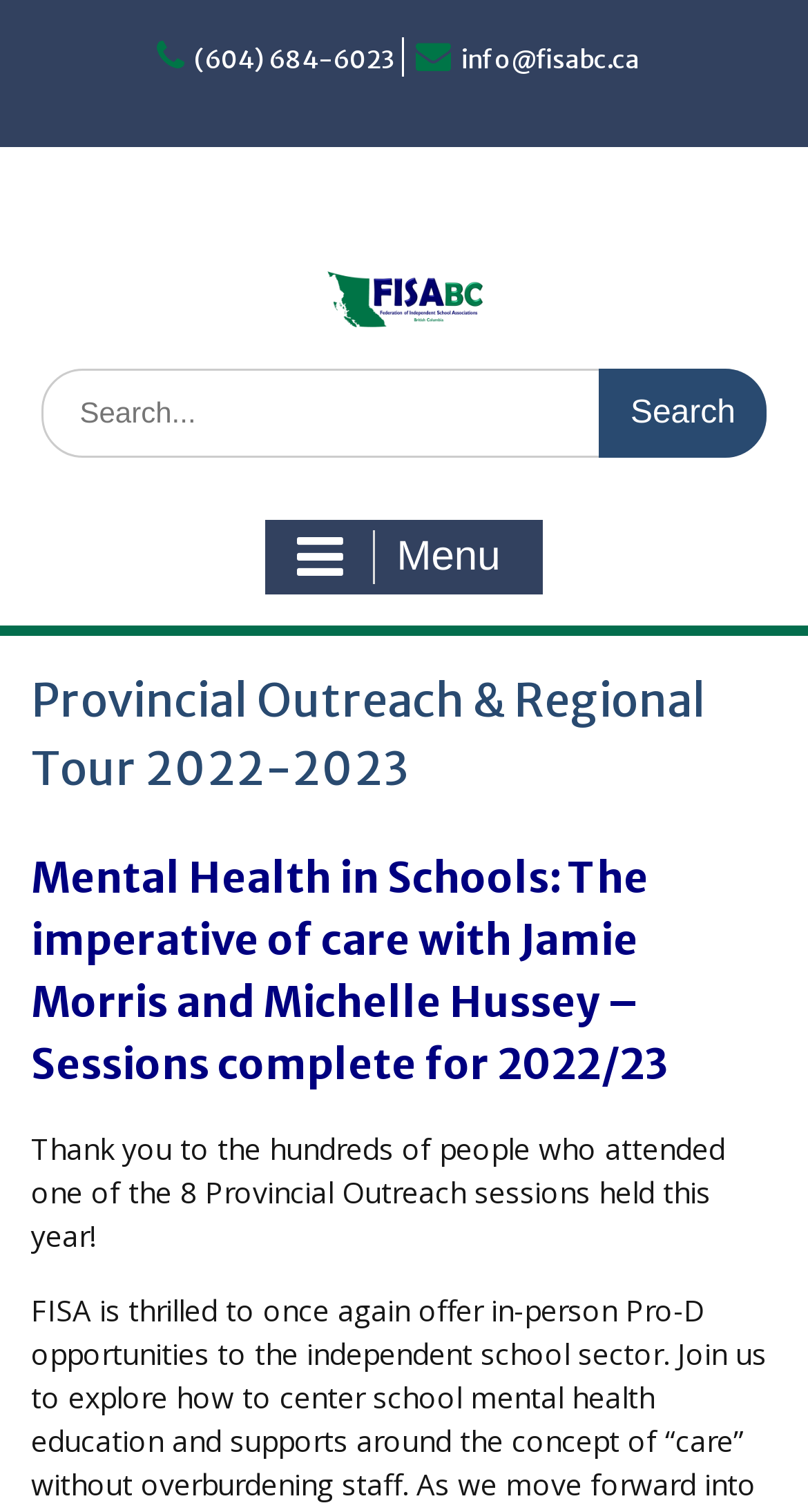What is the phone number on the webpage?
Refer to the image and give a detailed answer to the query.

I found the phone number by looking at the link element with the text '(604) 684-6023' which has a bounding box coordinate of [0.24, 0.029, 0.488, 0.049].